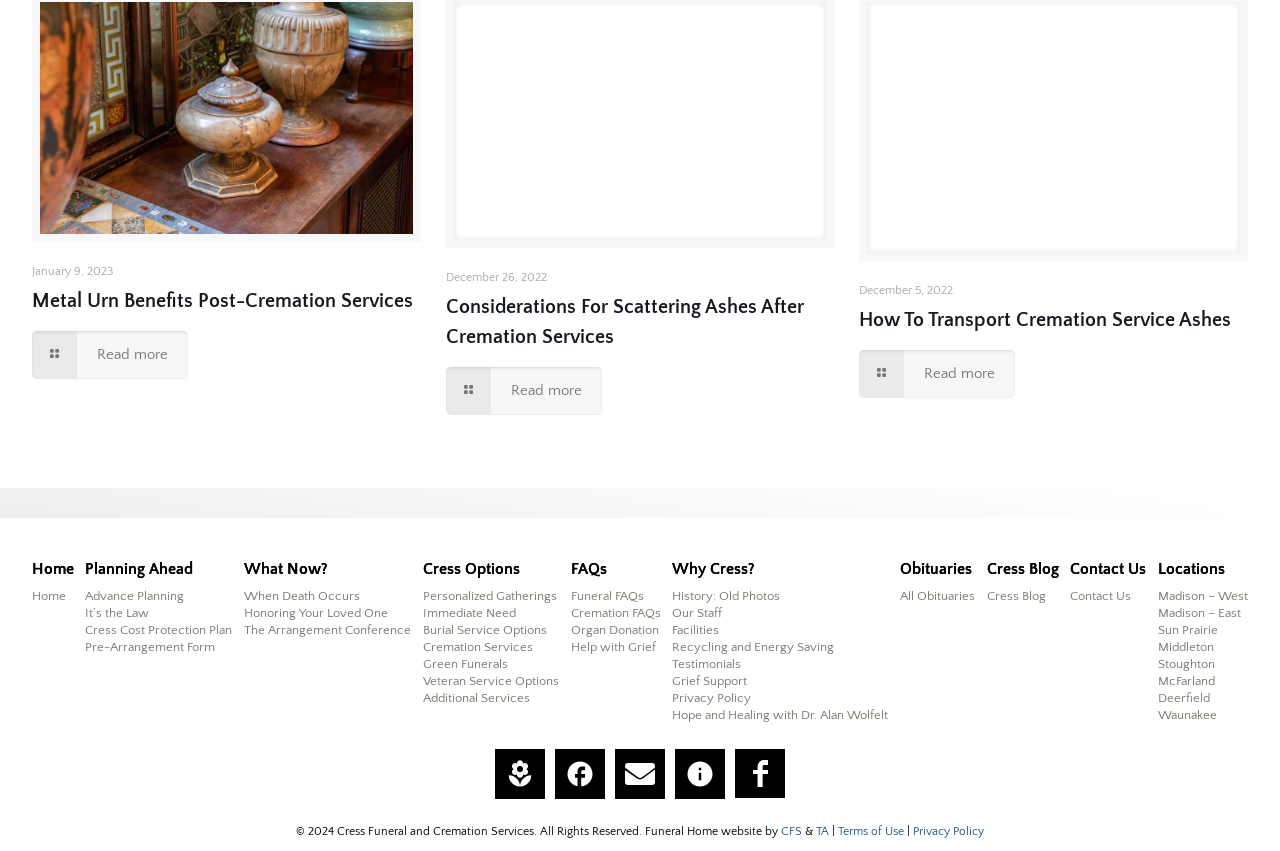Identify the bounding box for the described UI element: "Recycling and Energy Saving".

[0.525, 0.751, 0.694, 0.771]